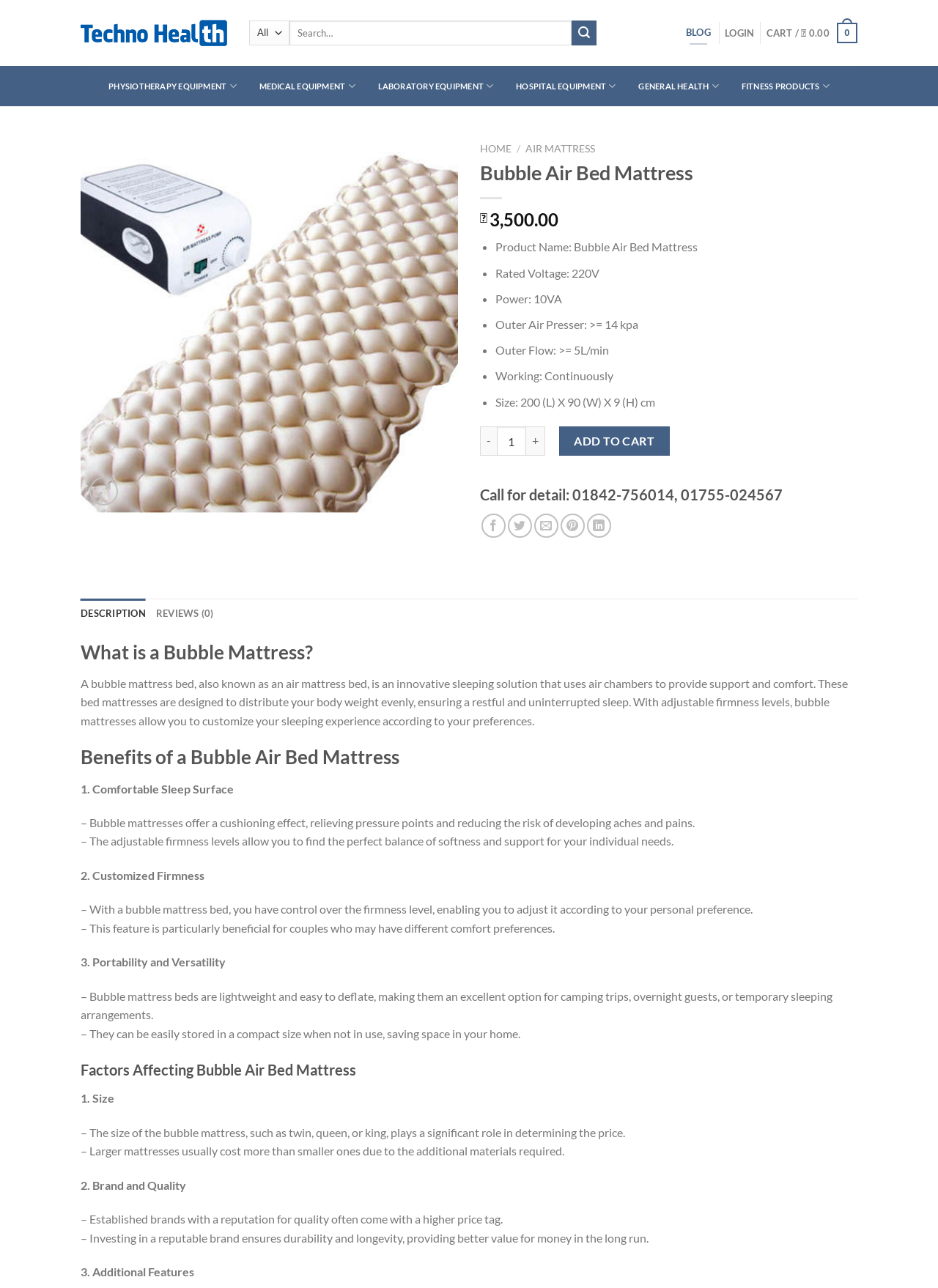Locate the bounding box coordinates of the element that needs to be clicked to carry out the instruction: "View bubble air bed mattress details". The coordinates should be given as four float numbers ranging from 0 to 1, i.e., [left, top, right, bottom].

[0.086, 0.245, 0.488, 0.256]